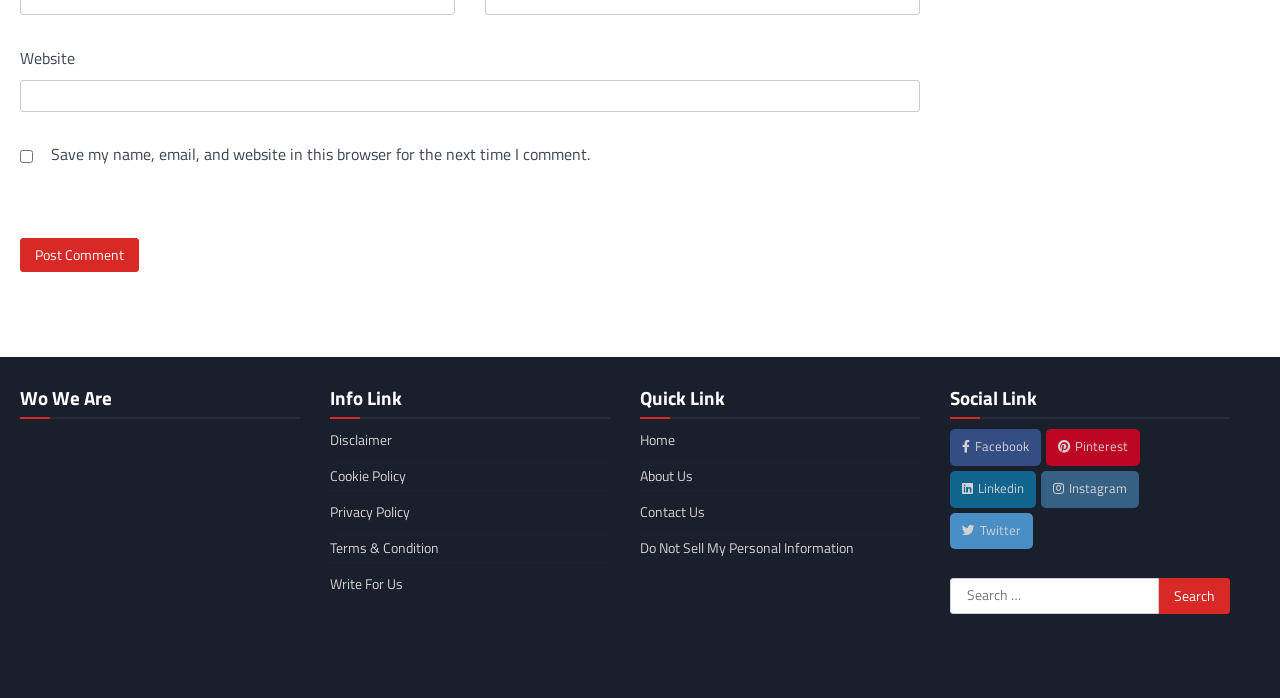Please determine the bounding box coordinates of the clickable area required to carry out the following instruction: "Enter website". The coordinates must be four float numbers between 0 and 1, represented as [left, top, right, bottom].

[0.016, 0.115, 0.719, 0.161]